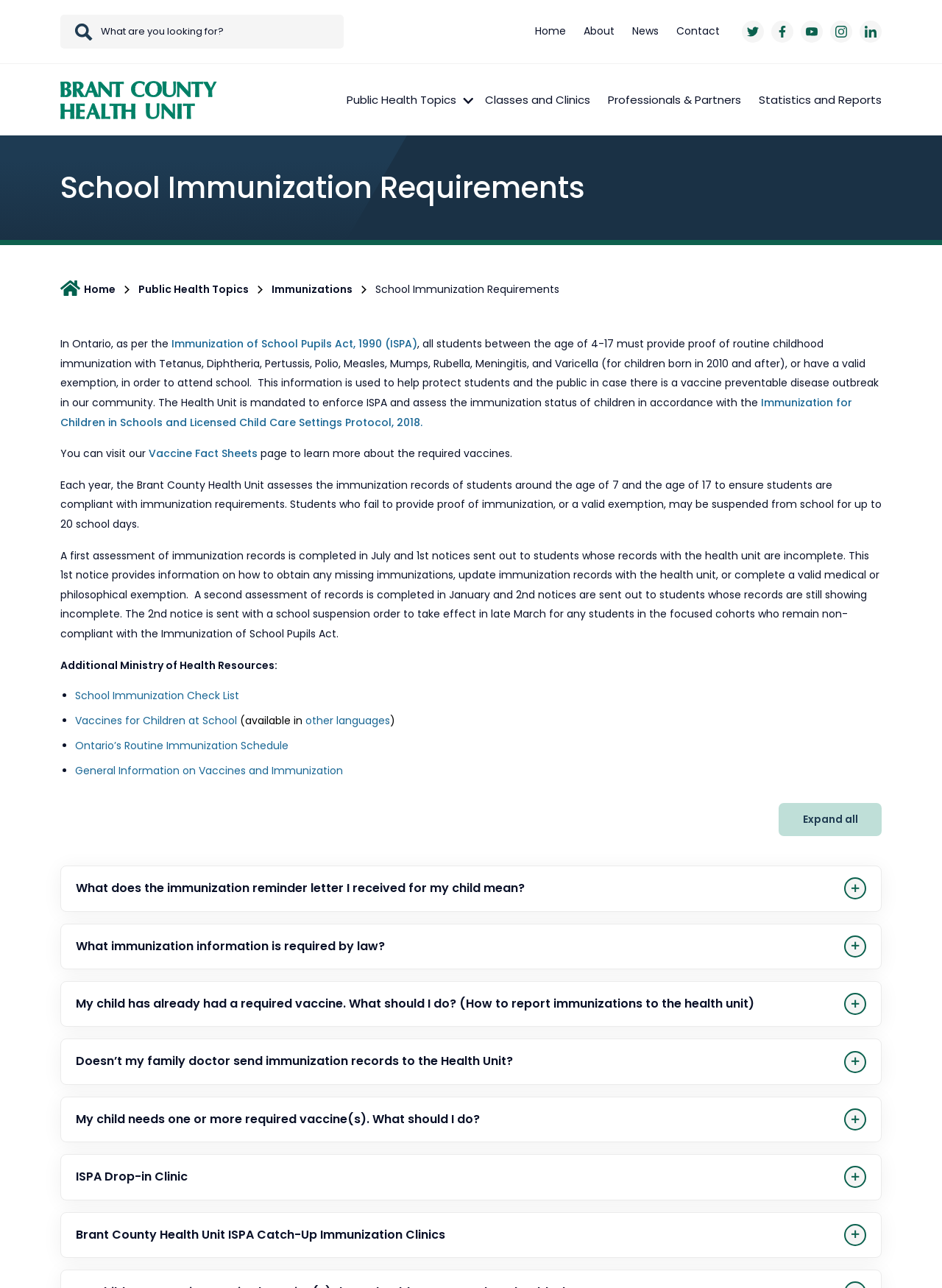Please identify the bounding box coordinates of the area I need to click to accomplish the following instruction: "Expand all".

[0.827, 0.623, 0.936, 0.649]